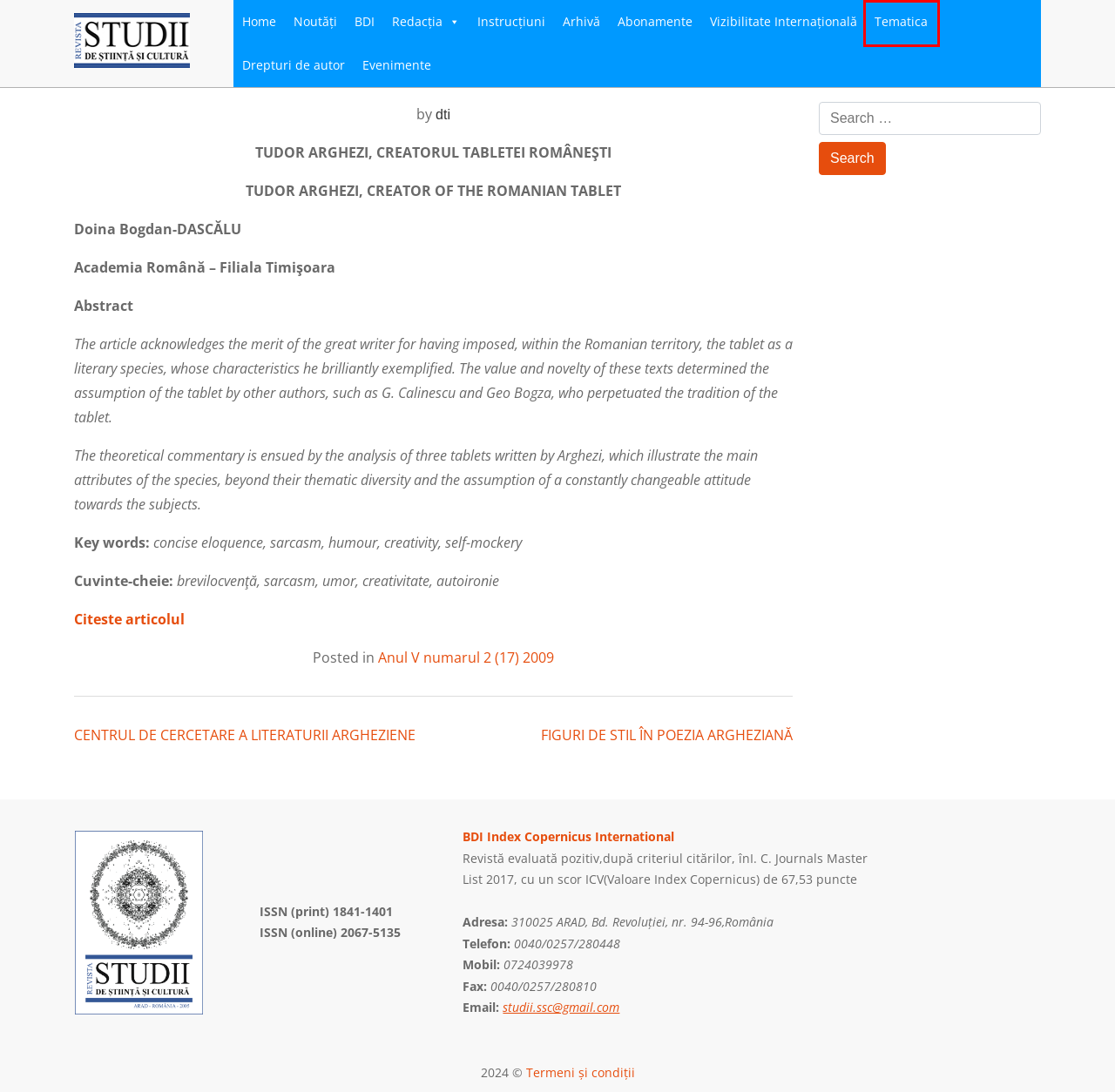You have been given a screenshot of a webpage with a red bounding box around a UI element. Select the most appropriate webpage description for the new webpage that appears after clicking the element within the red bounding box. The choices are:
A. Arhivă – „STUDII DE ȘTIINȚĂ ȘI CULTURĂ”
B. BDI – „STUDII DE ȘTIINȚĂ ȘI CULTURĂ”
C. „STUDII DE ȘTIINȚĂ ȘI CULTURĂ”
D. FIGURI  DE  STIL ÎN POEZIA ARGHEZIANĂ – „STUDII DE ȘTIINȚĂ ȘI CULTURĂ”
E. Redacția – „STUDII DE ȘTIINȚĂ ȘI CULTURĂ”
F. Instrucțiuni – „STUDII DE ȘTIINȚĂ ȘI CULTURĂ”
G. Tematica – „STUDII DE ȘTIINȚĂ ȘI CULTURĂ”
H. Abonamente – „STUDII DE ȘTIINȚĂ ȘI CULTURĂ”

G